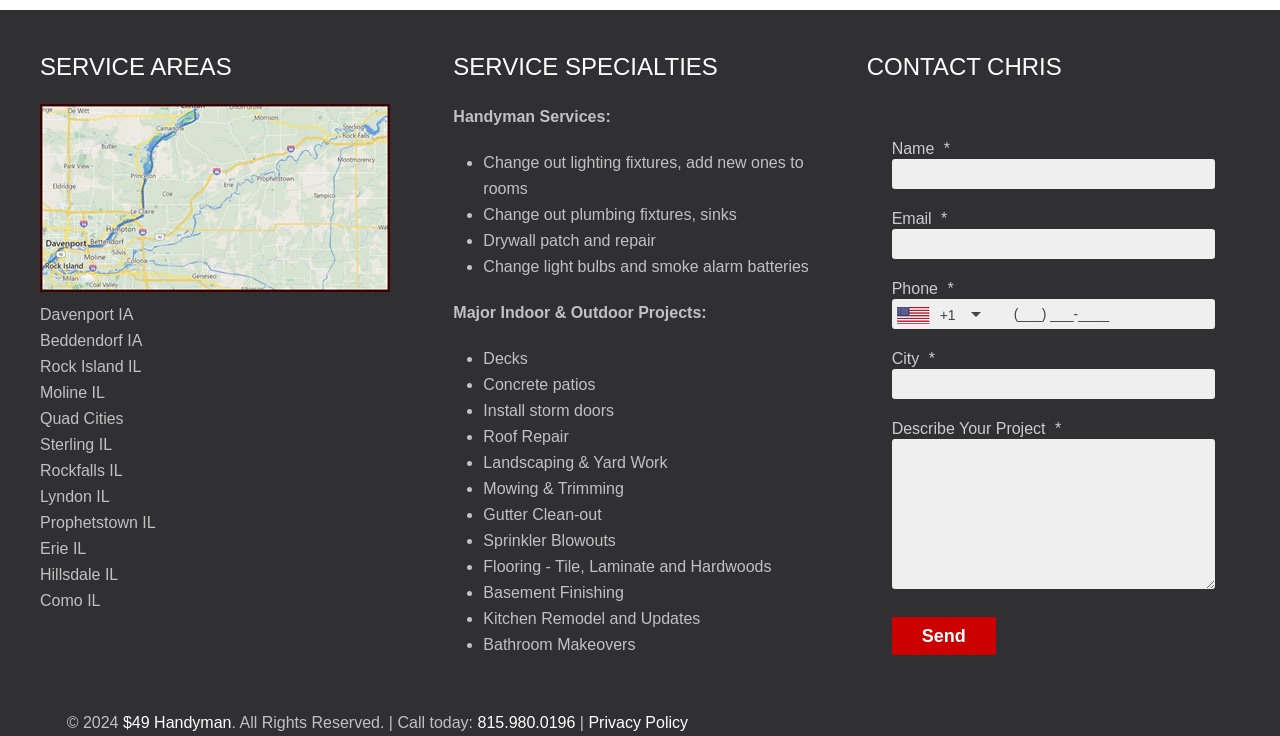Identify the bounding box for the described UI element: "www.chandlelee.com".

None